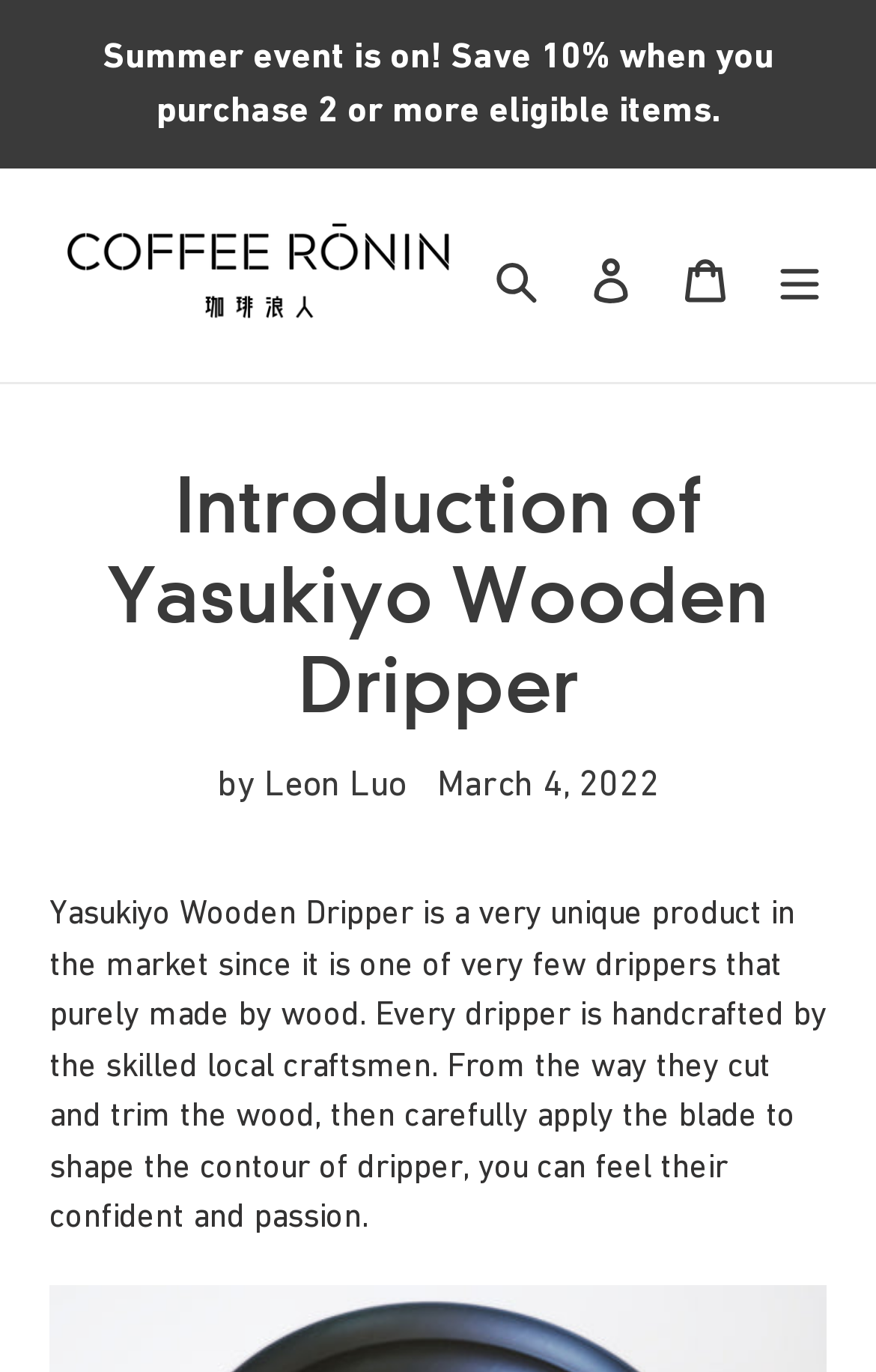What is the name of the product introduced?
Please answer the question as detailed as possible.

Based on the webpage content, the product being introduced is Yasukiyo Wooden Dripper, which is a unique product made of wood and handcrafted by skilled local craftsmen.